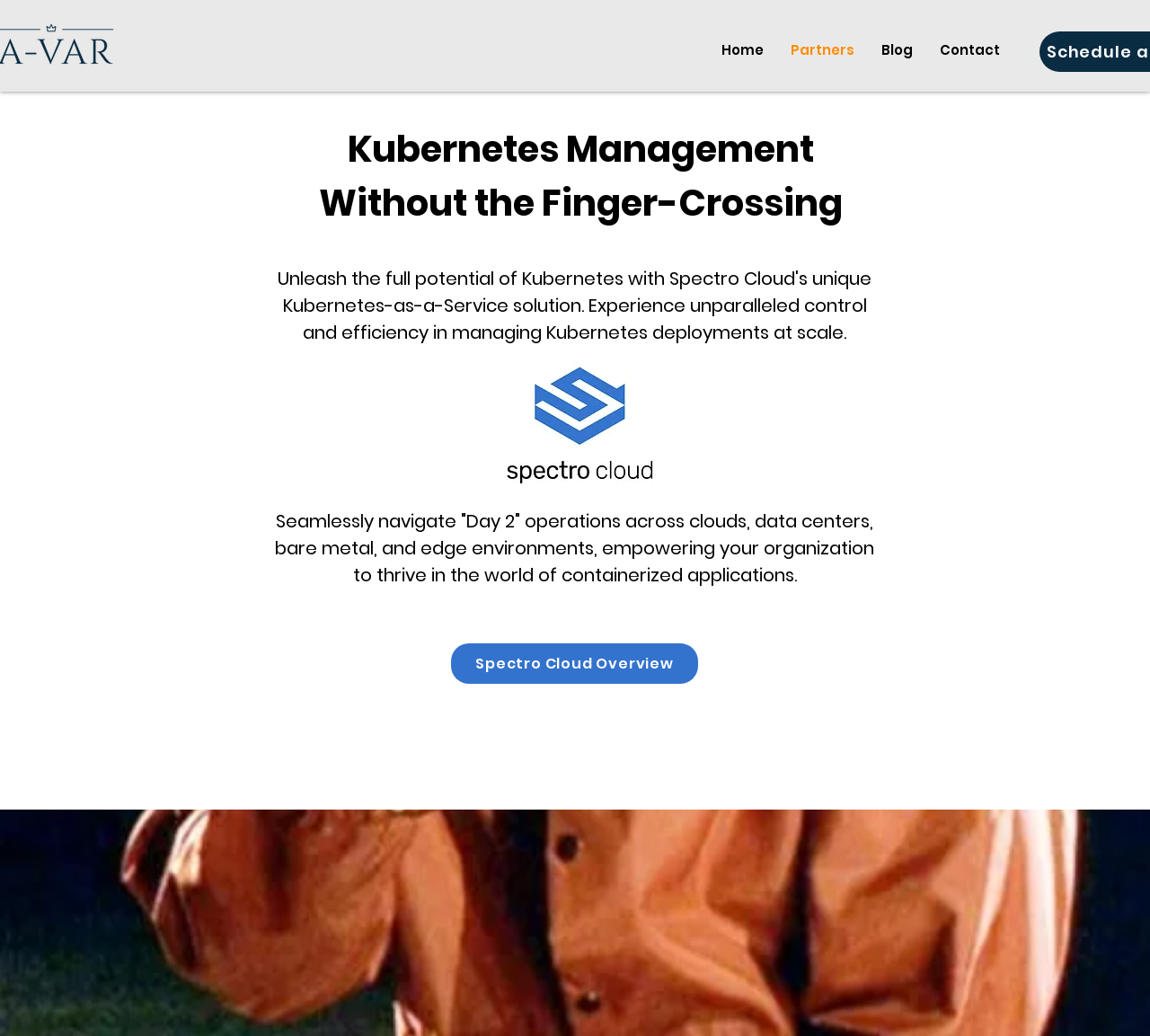What is the name of the company?
Provide a fully detailed and comprehensive answer to the question.

I determined the answer by looking at the root element 'Spectro Cloud | A-VAR Inc' which indicates the company name.